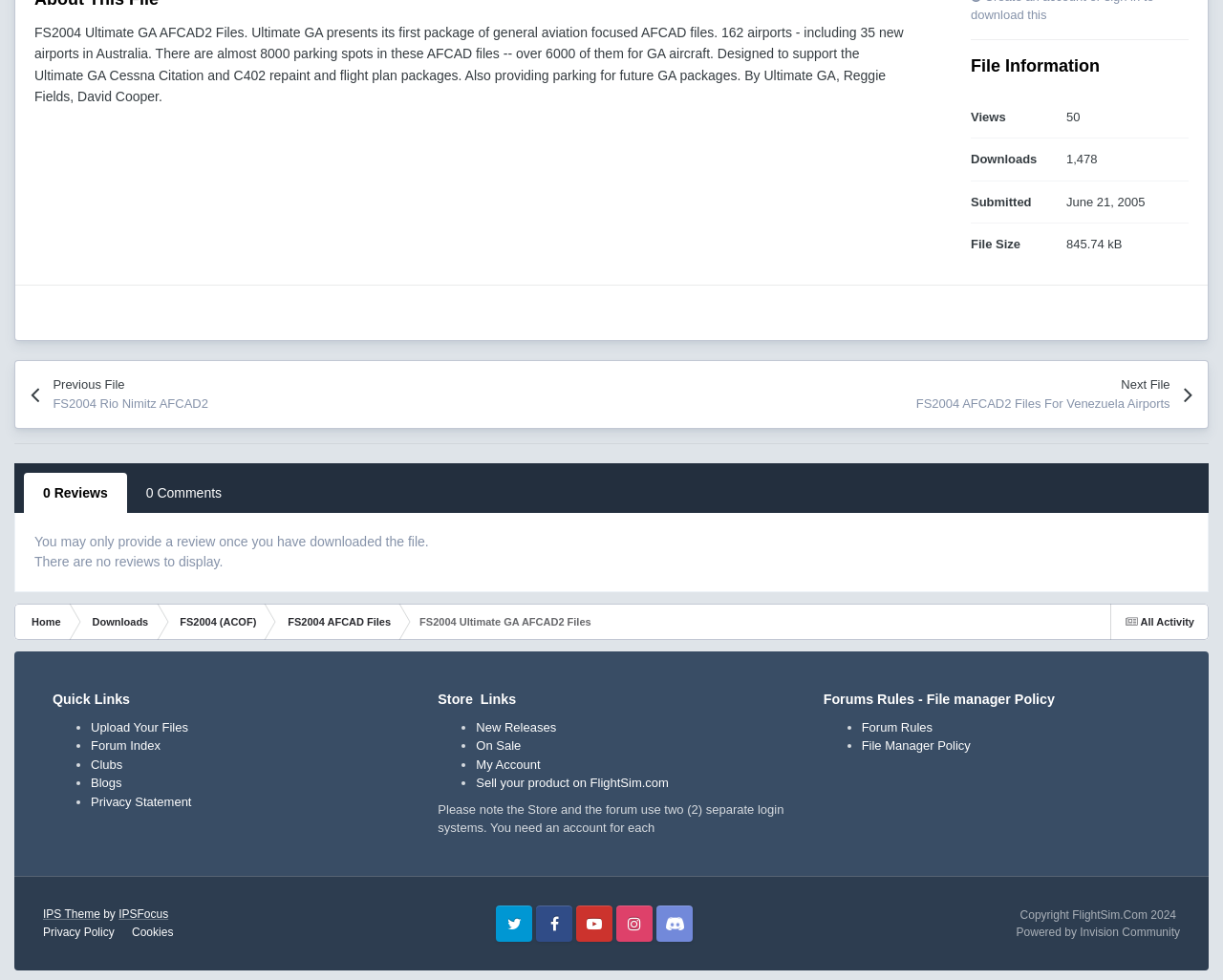Show the bounding box coordinates for the HTML element described as: "Sell your product on FlightSim.com".

[0.389, 0.792, 0.547, 0.806]